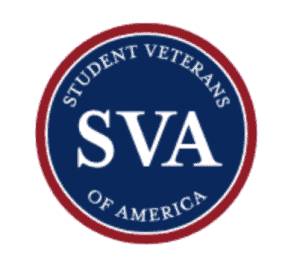What is the SVA's mission?
Please craft a detailed and exhaustive response to the question.

The Student Veterans of America's mission is to inspire, educate, and connect veterans who are pursuing higher education, providing them with the necessary resources and tools to achieve success in their academic endeavors.